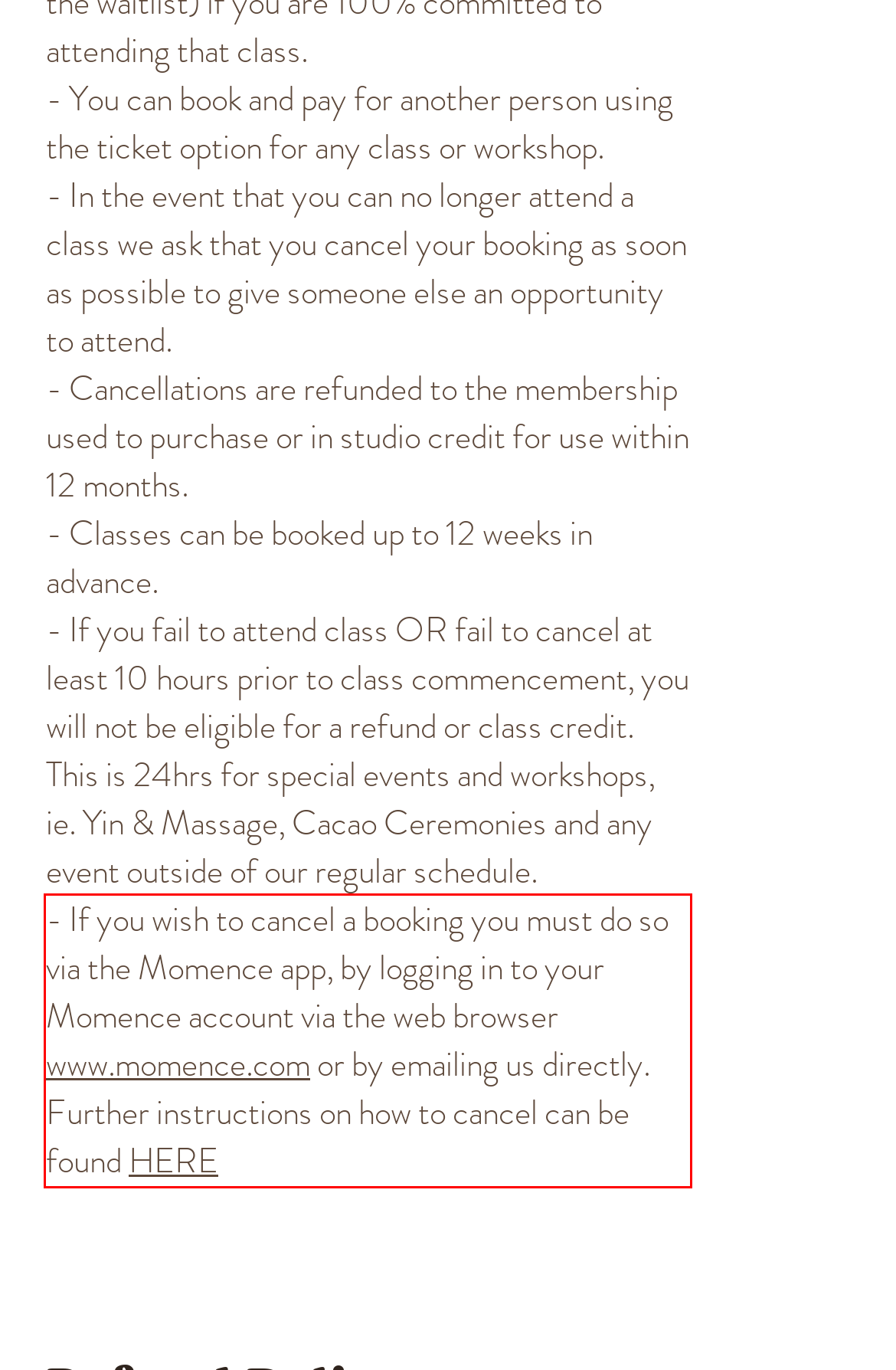You have a webpage screenshot with a red rectangle surrounding a UI element. Extract the text content from within this red bounding box.

- If you wish to cancel a booking you must do so via the Momence app, by logging in to your Momence account via the web browser www.momence.com or by emailing us directly. Further instructions on how to cancel can be found HERE